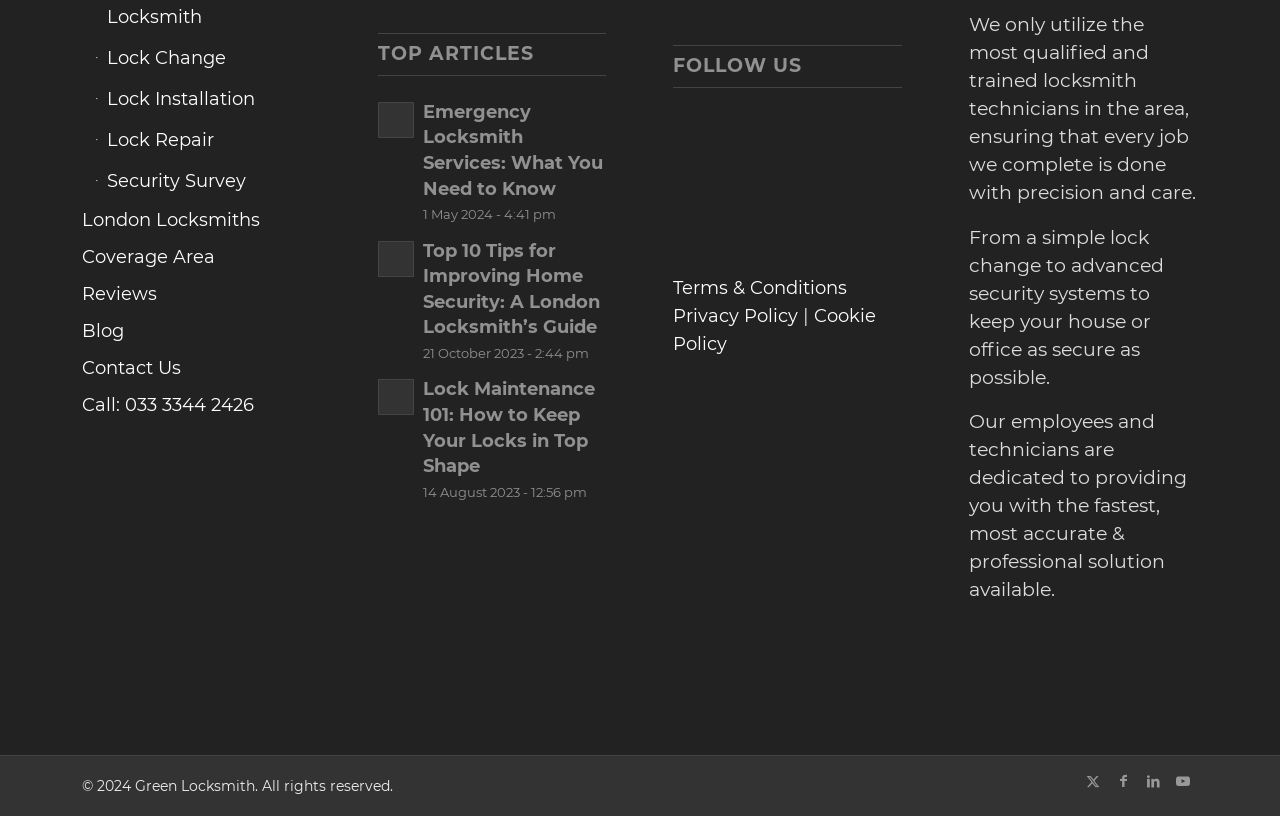Based on the image, provide a detailed and complete answer to the question: 
What social media platforms does the locksmith company have?

I found the social media platforms by looking at the links at the bottom of the webpage, which include 'Link to Twitter', 'Link to Facebook', 'Link to LinkedIn', and 'Link to Youtube'. These links suggest that the company has a presence on these social media platforms.